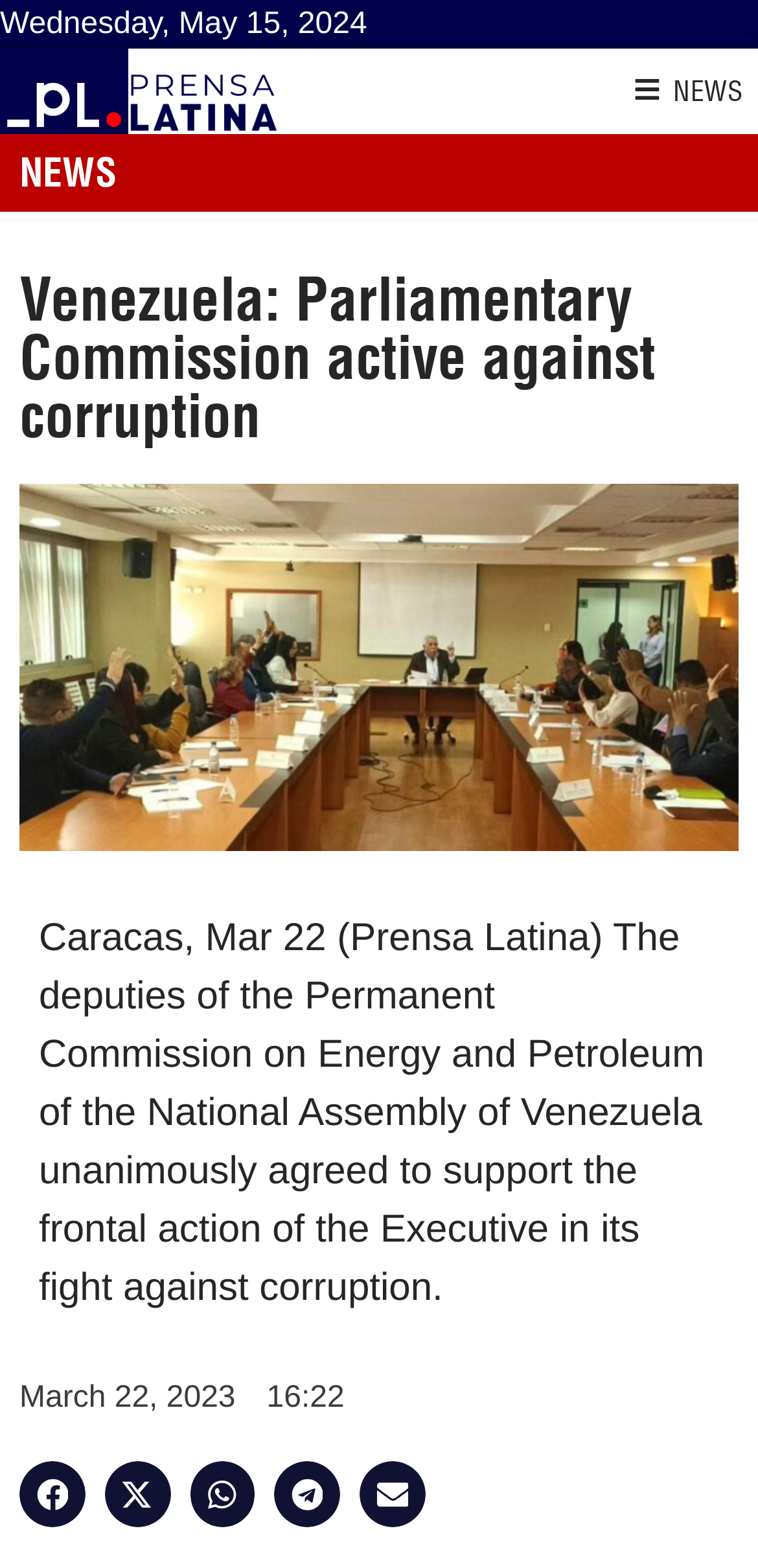What is the category of the news article?
Kindly offer a detailed explanation using the data available in the image.

I found the category of the news article by looking at the heading 'NEWS' located at the top of the webpage, which indicates the category of the news article.